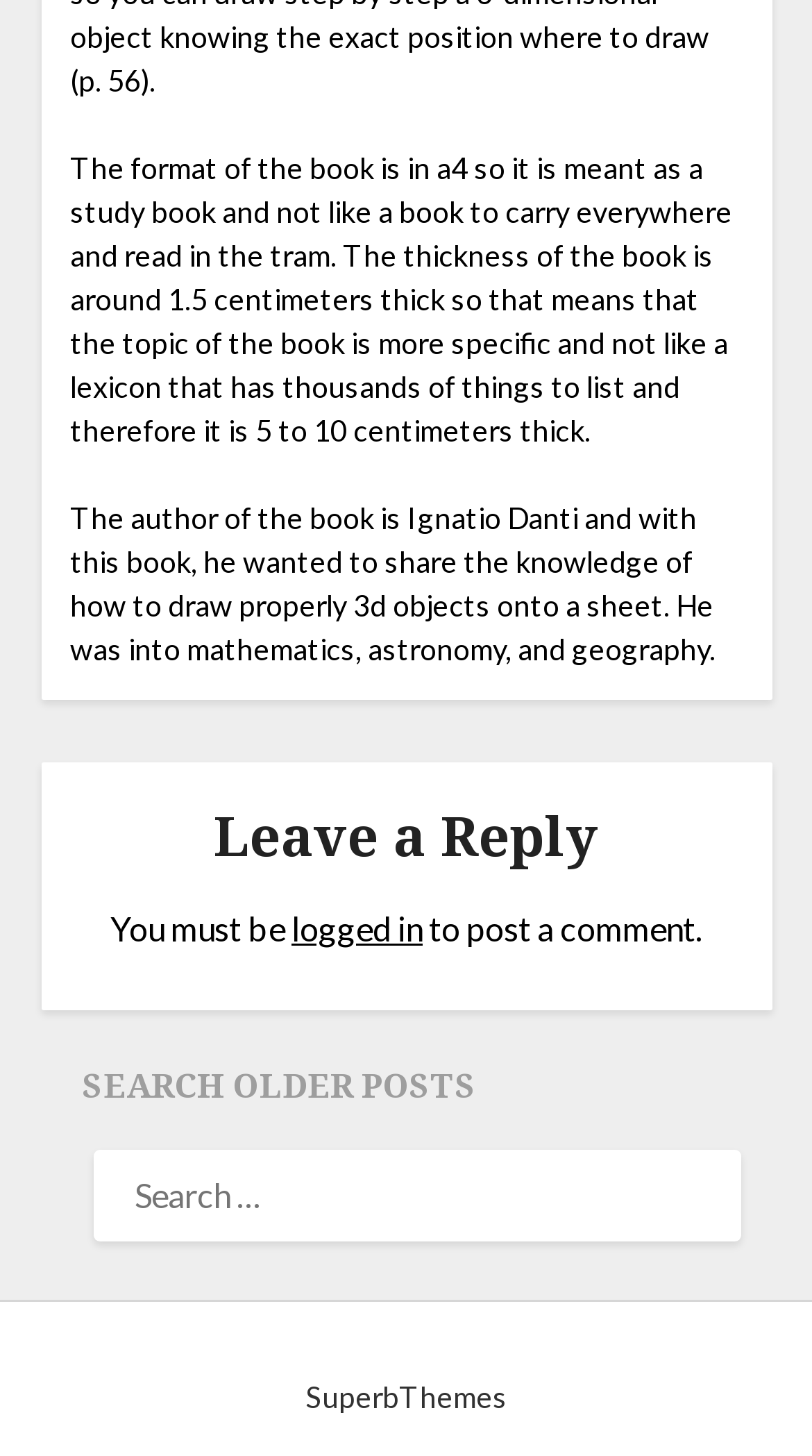Please find the bounding box for the following UI element description. Provide the coordinates in (top-left x, top-left y, bottom-right x, bottom-right y) format, with values between 0 and 1: logged in

[0.359, 0.623, 0.521, 0.651]